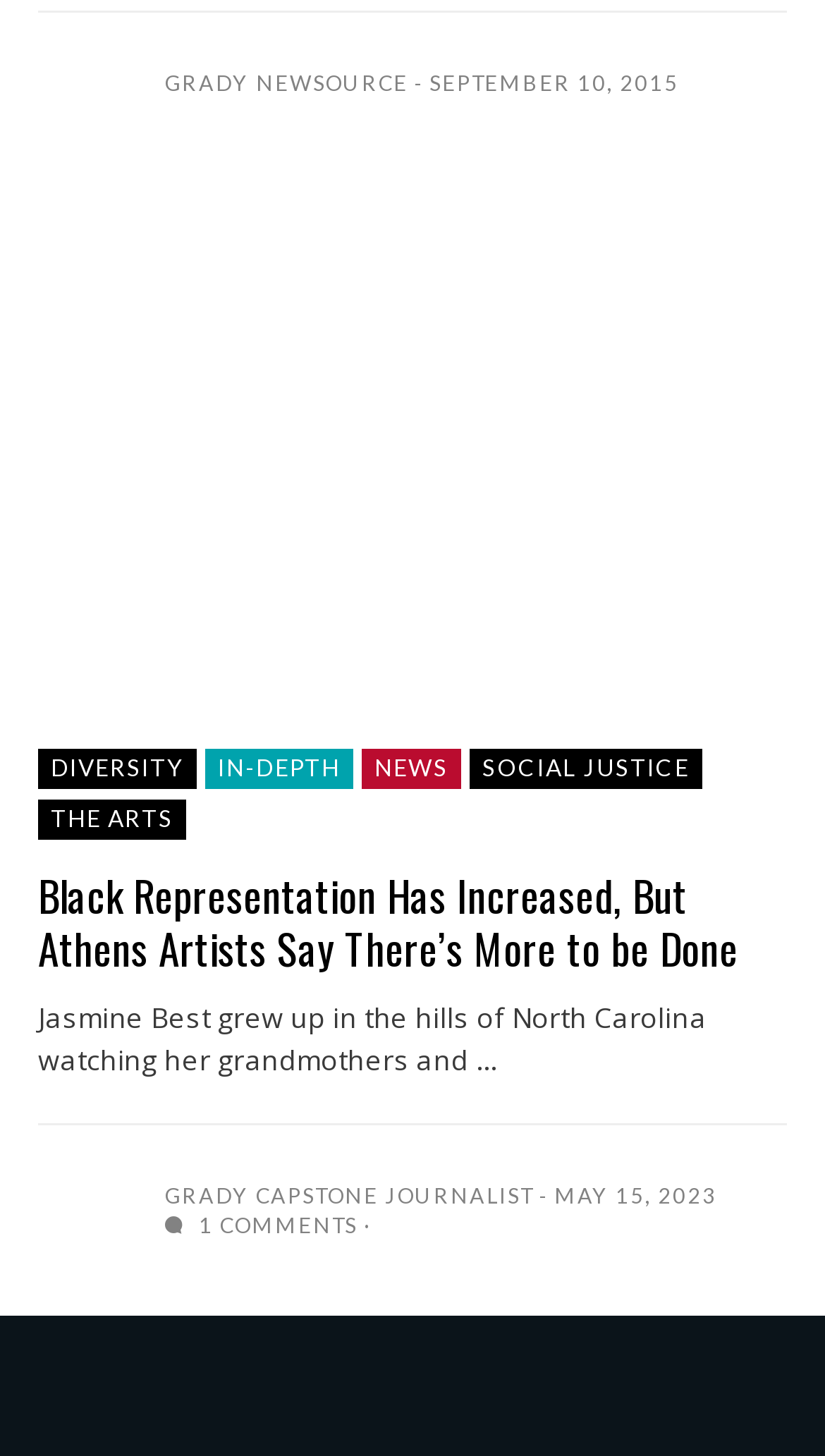Please answer the following question using a single word or phrase: 
Who is the author of the article?

Jasmine Best